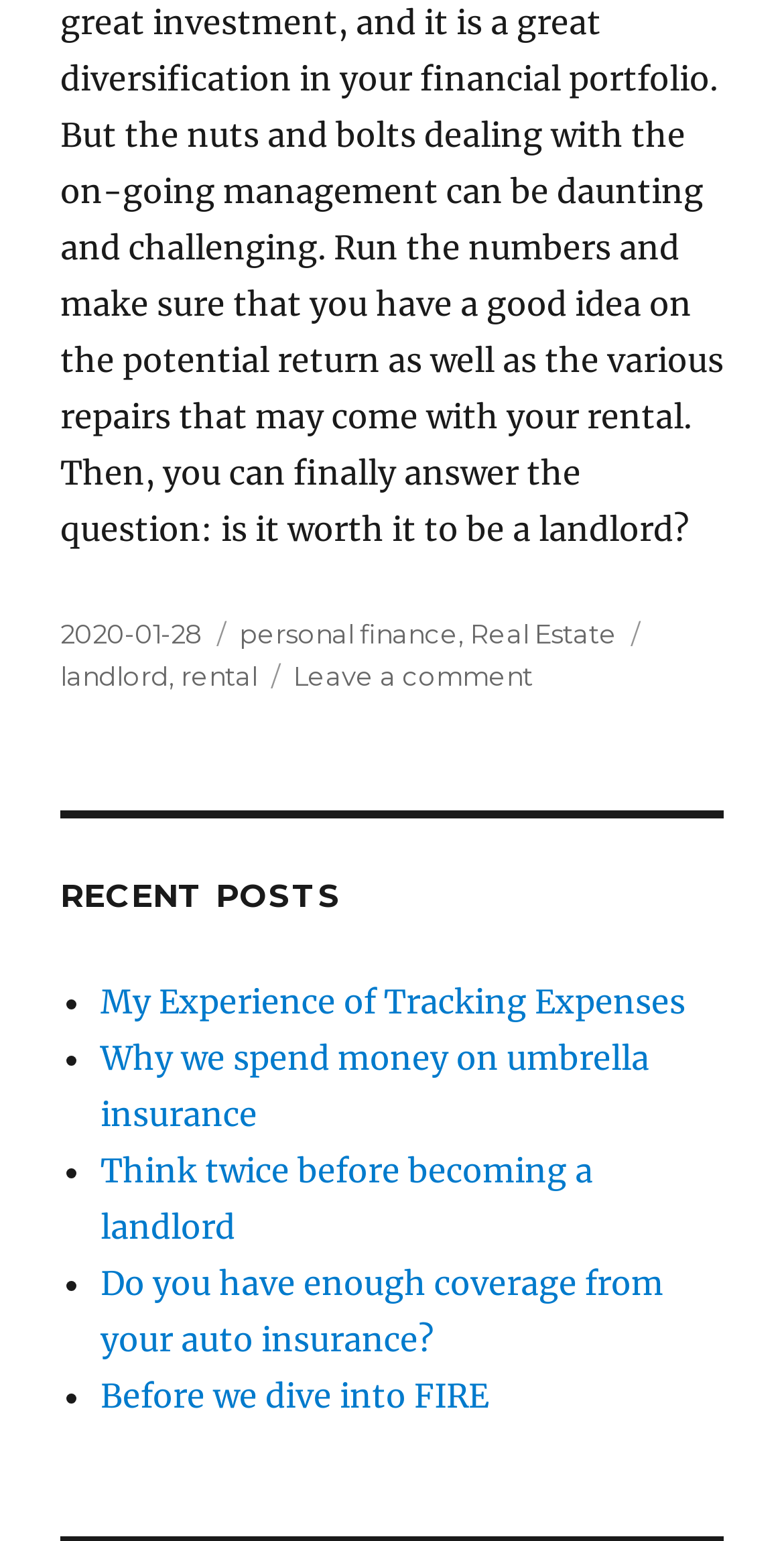What is the date of the post 'Think twice before becoming a landlord'?
Refer to the image and offer an in-depth and detailed answer to the question.

I found the post 'Think twice before becoming a landlord' in the footer section and noticed that it has a date '2020-01-28' associated with it.